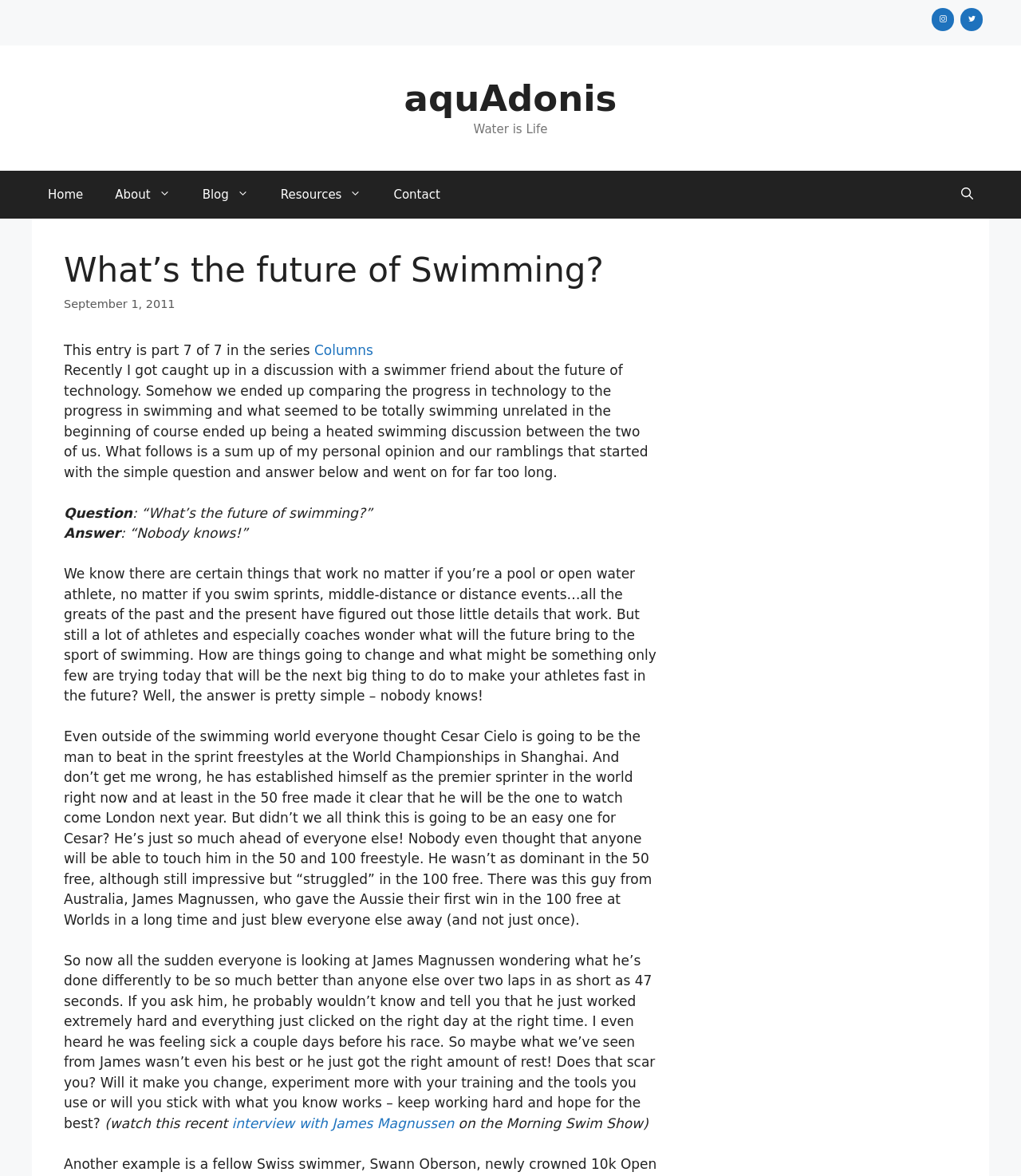Pinpoint the bounding box coordinates of the area that should be clicked to complete the following instruction: "Read the interview with James Magnussen". The coordinates must be given as four float numbers between 0 and 1, i.e., [left, top, right, bottom].

[0.227, 0.948, 0.445, 0.962]